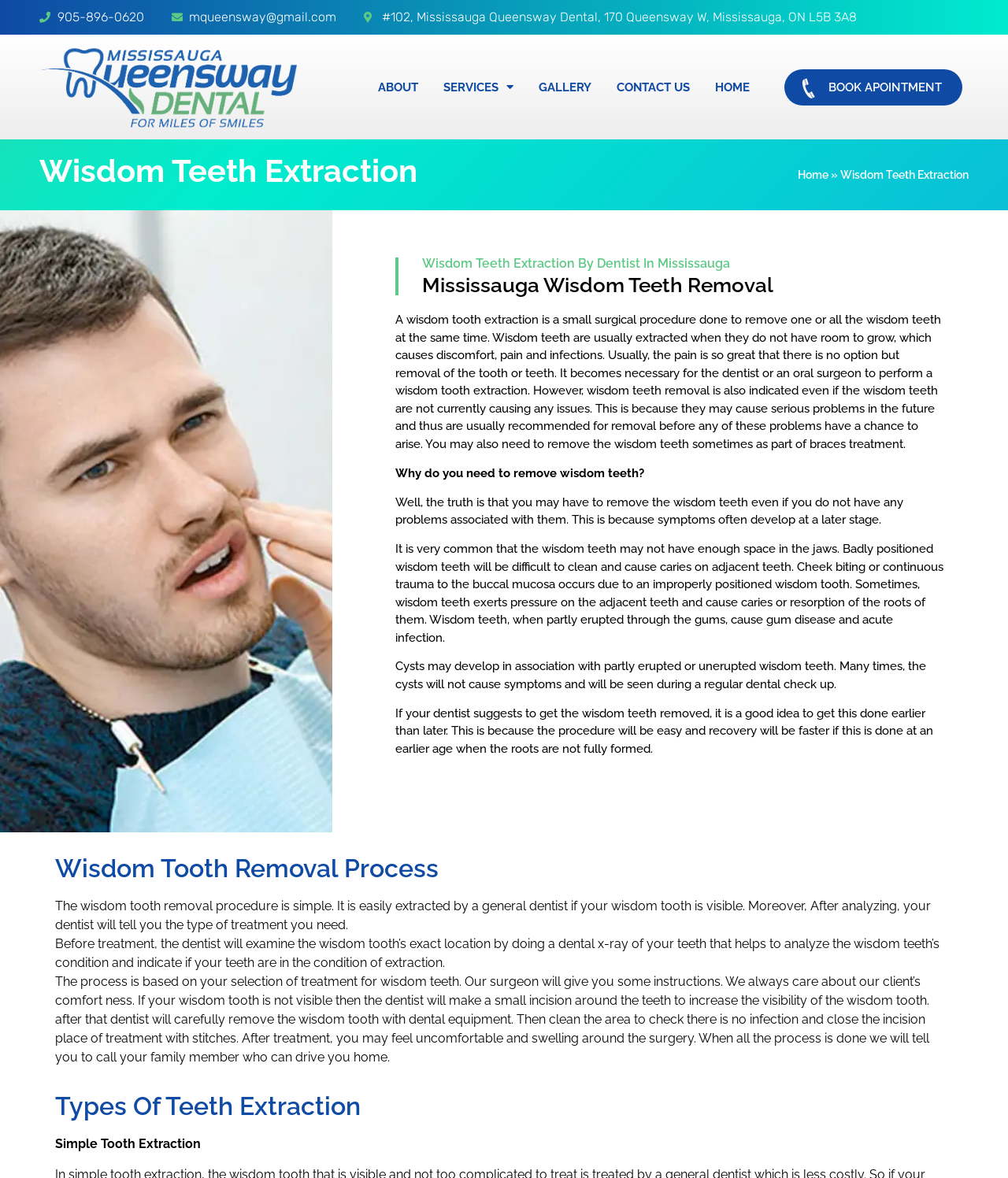Show the bounding box coordinates for the element that needs to be clicked to execute the following instruction: "Call the dentist". Provide the coordinates in the form of four float numbers between 0 and 1, i.e., [left, top, right, bottom].

[0.039, 0.007, 0.143, 0.023]